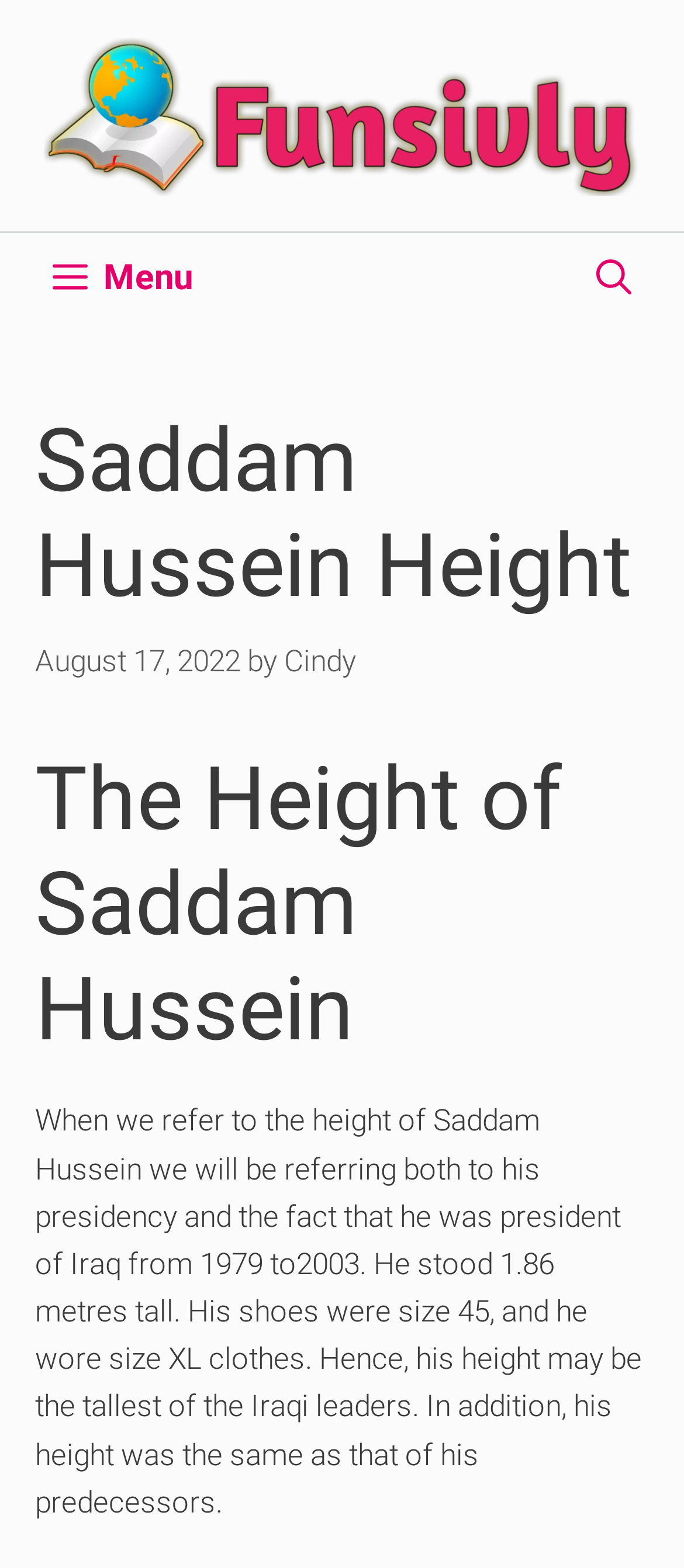Who wrote the article about Saddam Hussein's height?
Ensure your answer is thorough and detailed.

The webpage mentions that the article was written by Cindy, which is mentioned in the byline of the article.